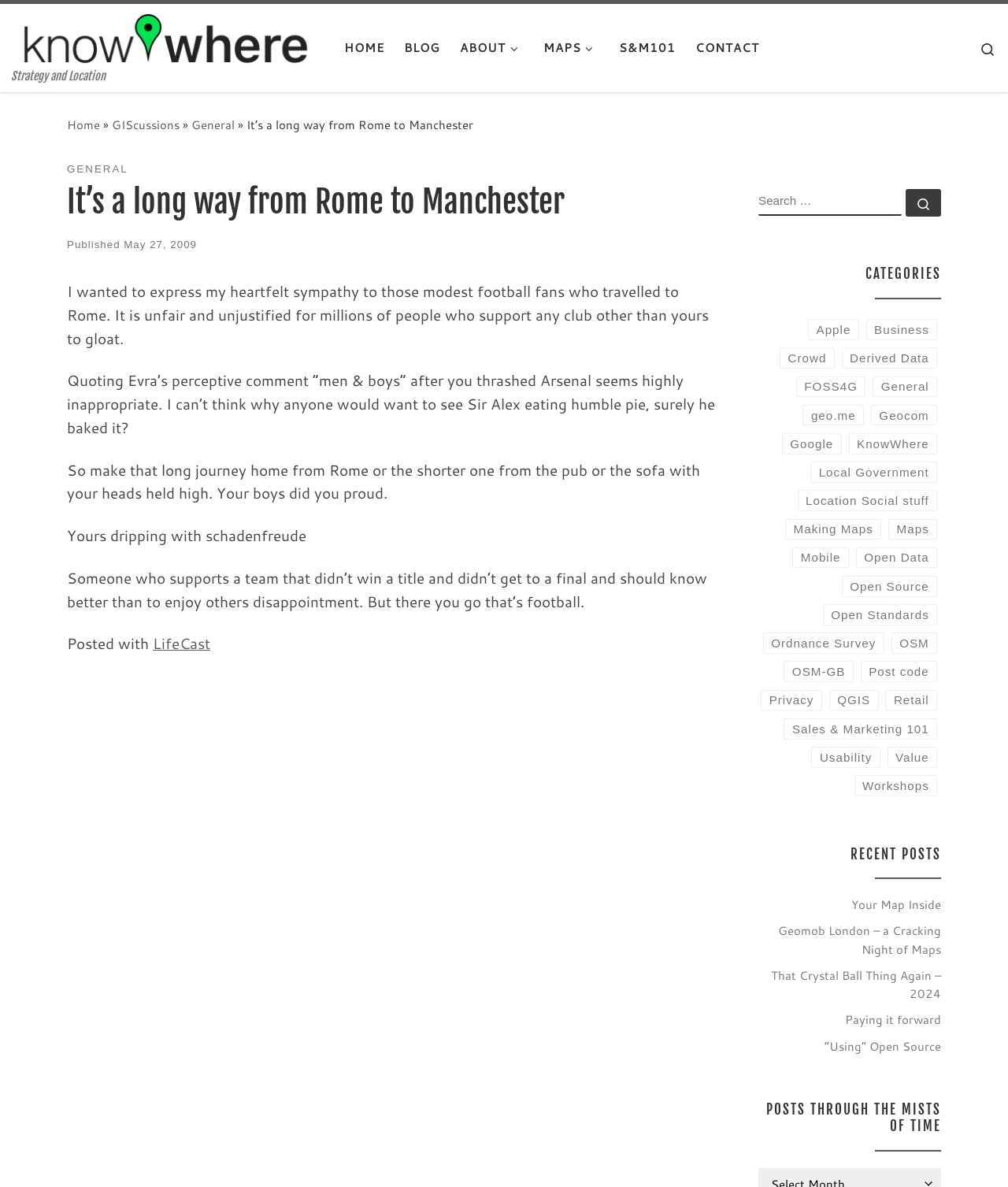Please indicate the bounding box coordinates for the clickable area to complete the following task: "Search for something". The coordinates should be specified as four float numbers between 0 and 1, i.e., [left, top, right, bottom].

[0.959, 0.019, 1.0, 0.062]